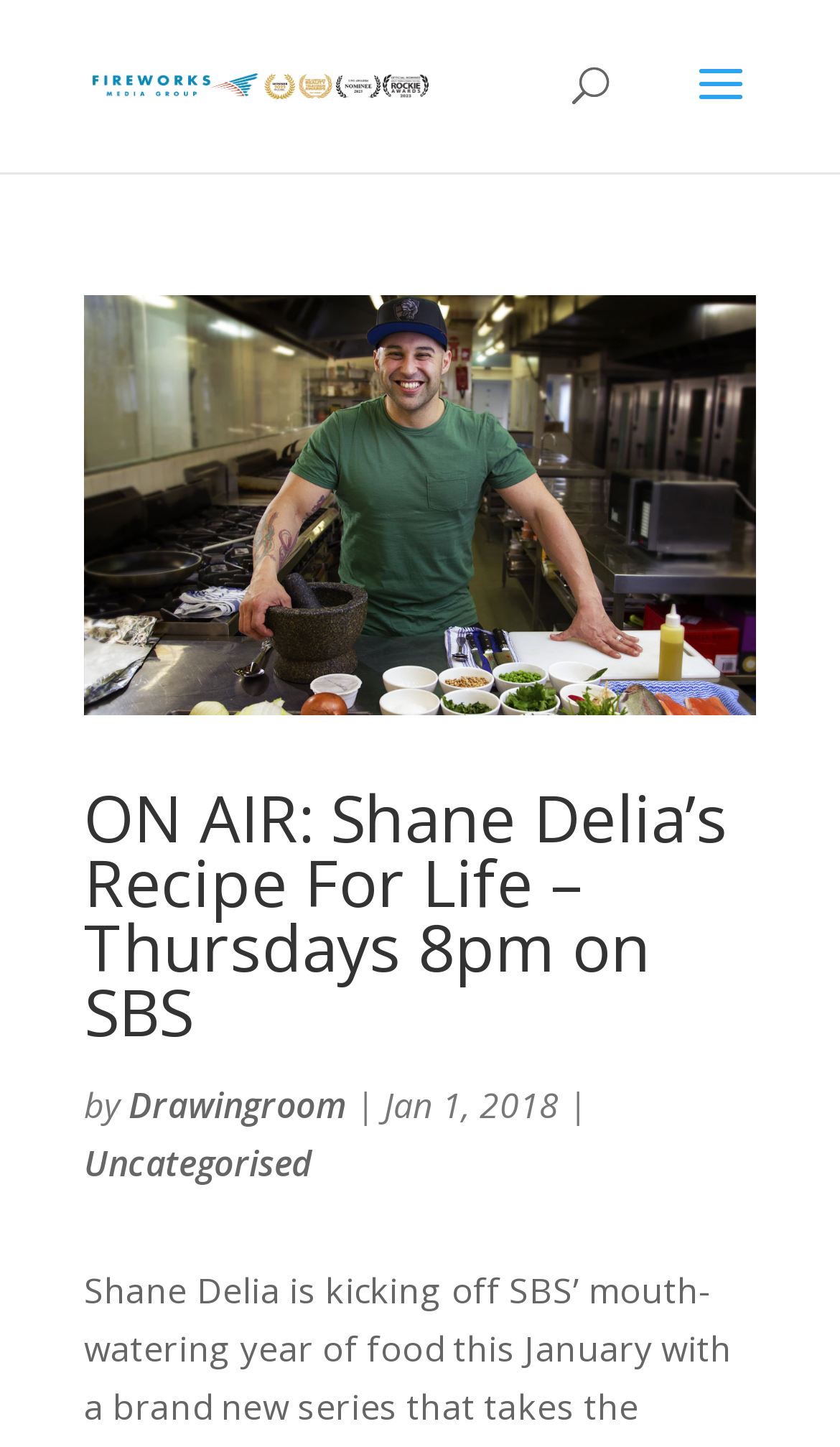Explain in detail what you observe on this webpage.

The webpage appears to be a promotional page for a TV show, "Shane Delia's Recipe For Life", which airs on Thursdays at 8pm on SBS. 

At the top of the page, there is a logo of "Fireworks Media Group" accompanied by a link to the same name. 

Below the logo, there is a search bar that spans almost half of the page width. 

The main content of the page is an image with a heading that reads "ON AIR: Shane Delia's Recipe For Life – Thursdays 8pm on SBS". The image and the heading are positioned side by side, taking up most of the page width. 

Underneath the image and the heading, there is a line of text that reads "by Drawingroom | Jan 1, 2018". The text "by" is separated from "Drawingroom" by a vertical line, and "Jan 1, 2018" is positioned to the right of "Drawingroom". 

Finally, at the bottom of the page, there is a link to "Uncategorised".